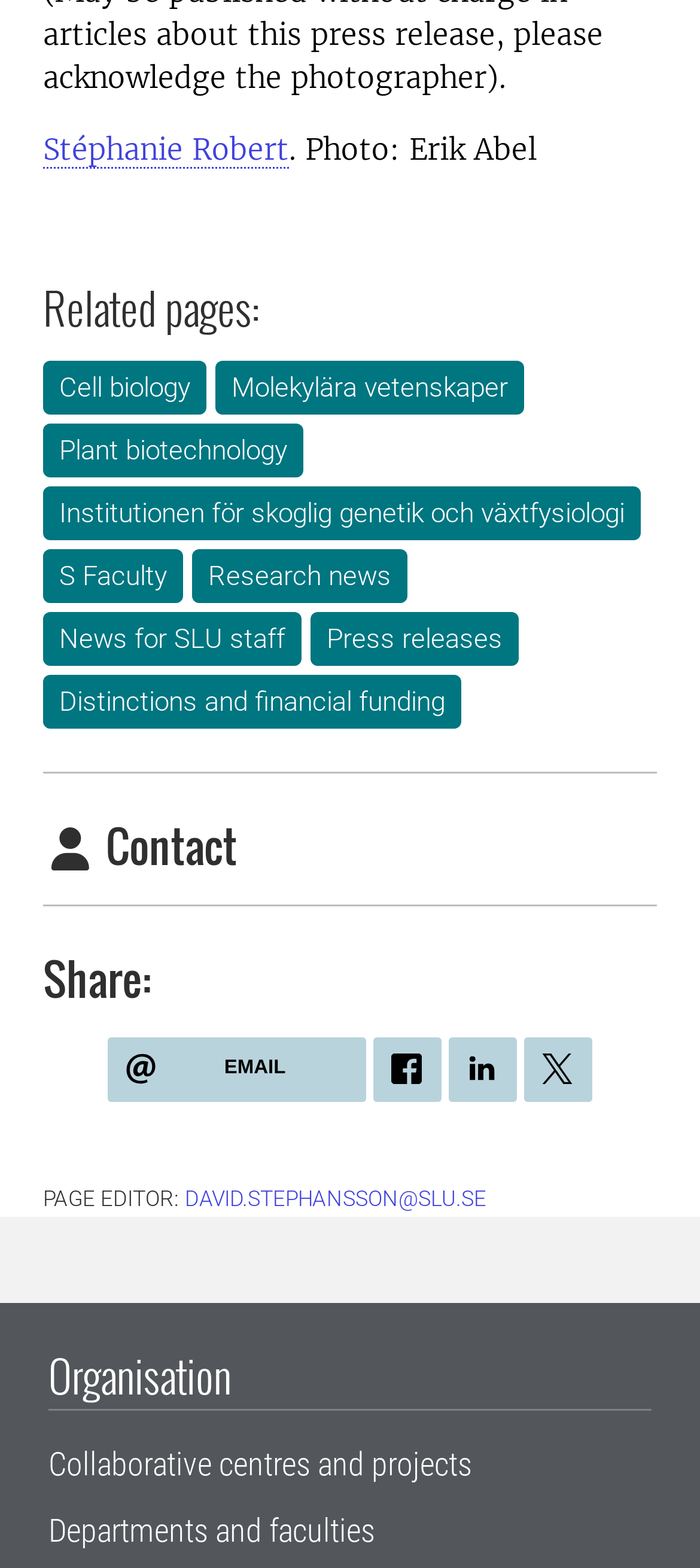What type of organisation is this webpage about?
Provide a thorough and detailed answer to the question.

The webpage contains links to departments, faculties, and research news, which suggests that it is related to a university or academic institution. The presence of a 'Faculty' link also supports this conclusion.